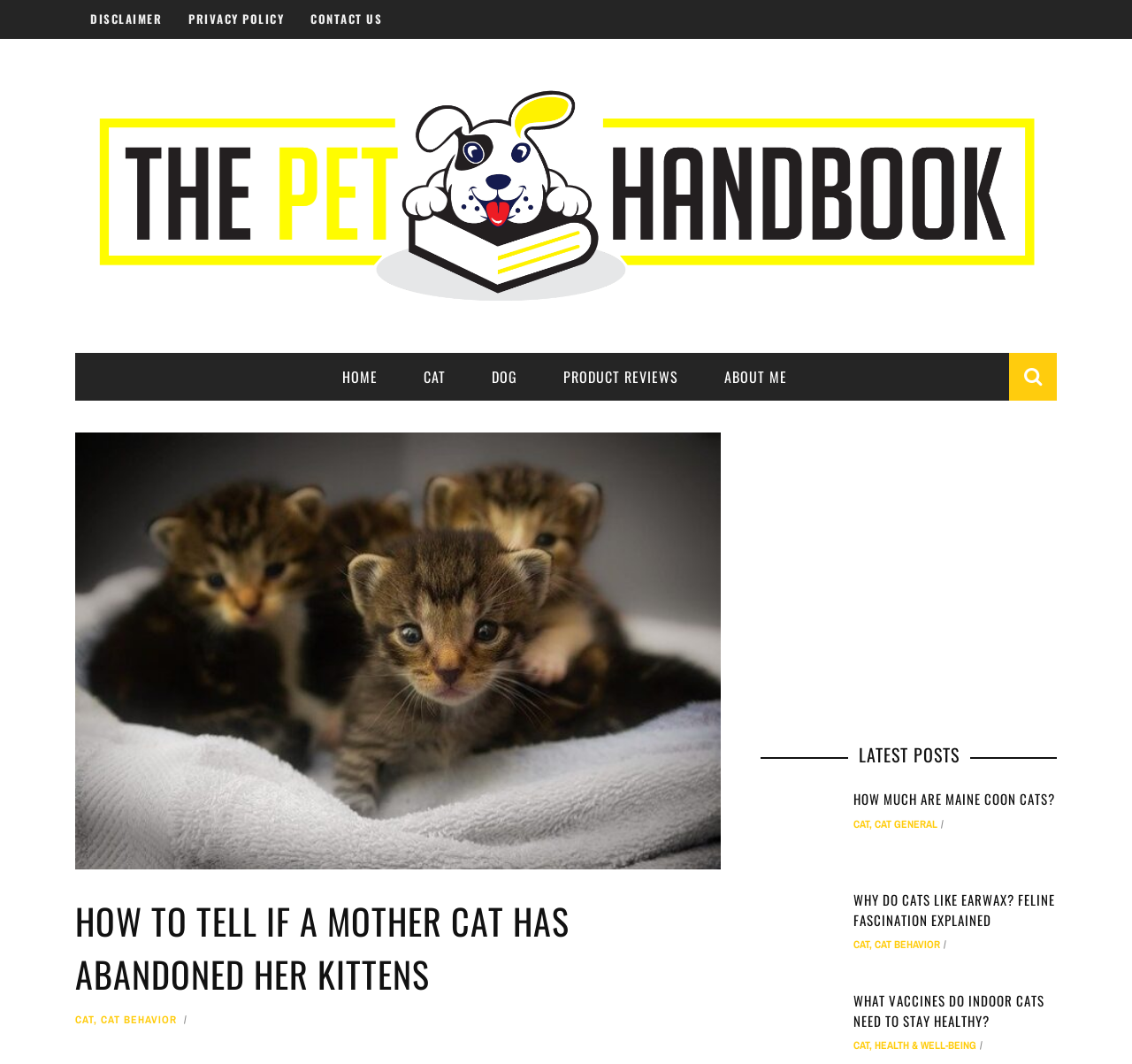What is the purpose of the links at the top of the webpage?
Answer the question with a detailed and thorough explanation.

The links at the top of the webpage, such as 'HOME', 'CAT', 'DOG', etc., are likely used for navigation purposes, allowing users to access different sections of the website.